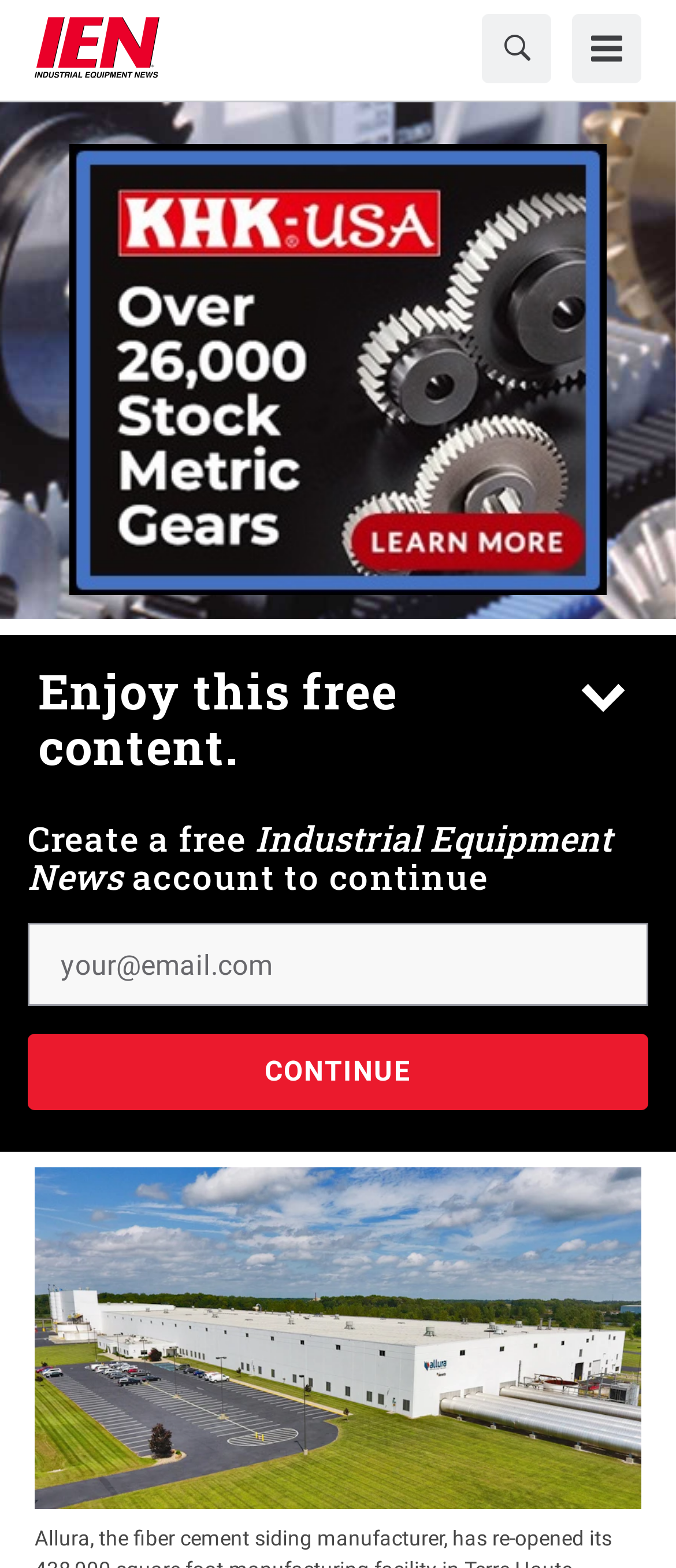What is the source of the news article?
Look at the image and provide a detailed response to the question.

The source of the news article can be determined by reading the link 'Associated Press', which is located below the heading 'Home Building Products Maker Reopens Plant'.